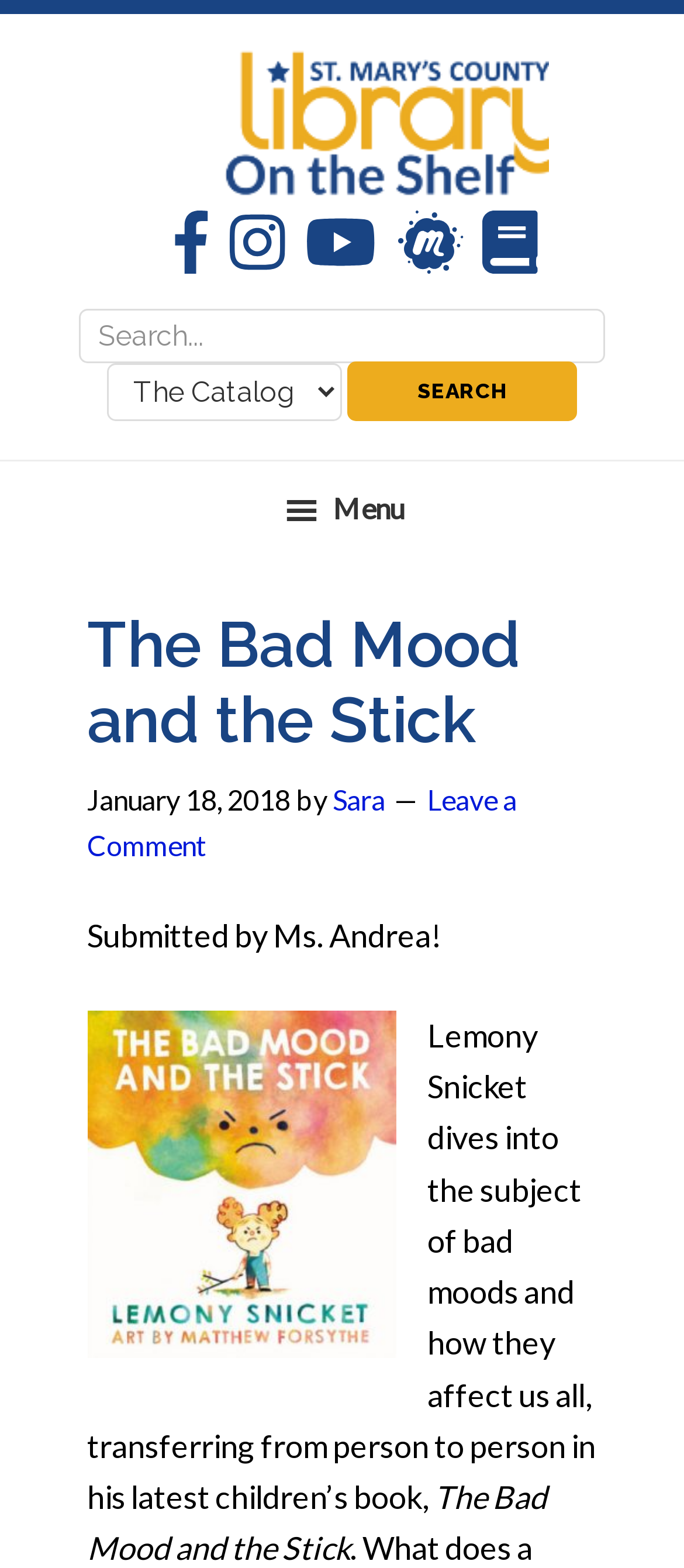Based on the element description: "parent_node: Search for: name="s" placeholder="Search..."", identify the UI element and provide its bounding box coordinates. Use four float numbers between 0 and 1, [left, top, right, bottom].

[0.115, 0.197, 0.885, 0.231]